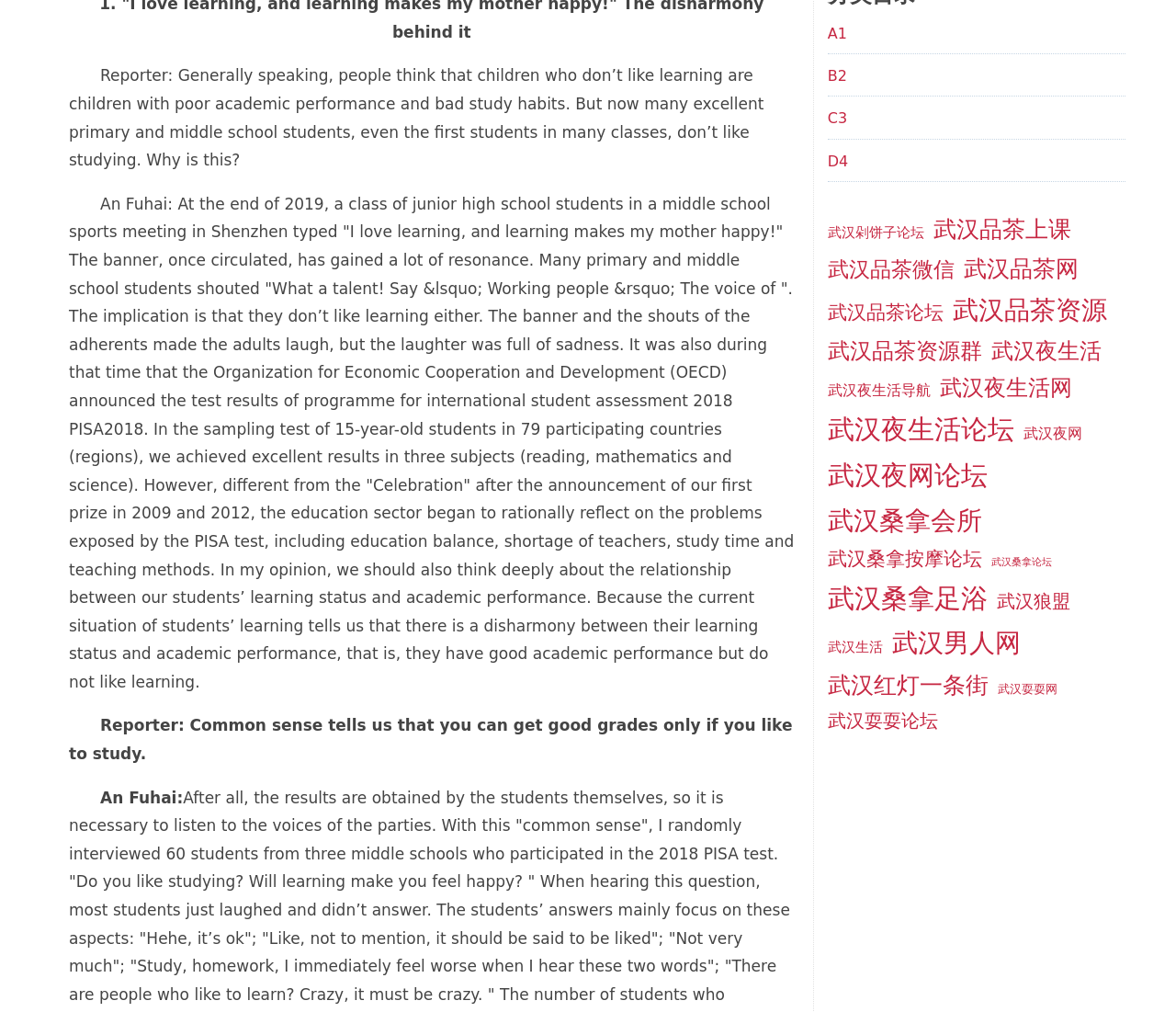Return the bounding box coordinates of the UI element that corresponds to this description: "About us". The coordinates must be given as four float numbers in the range of 0 and 1, [left, top, right, bottom].

None